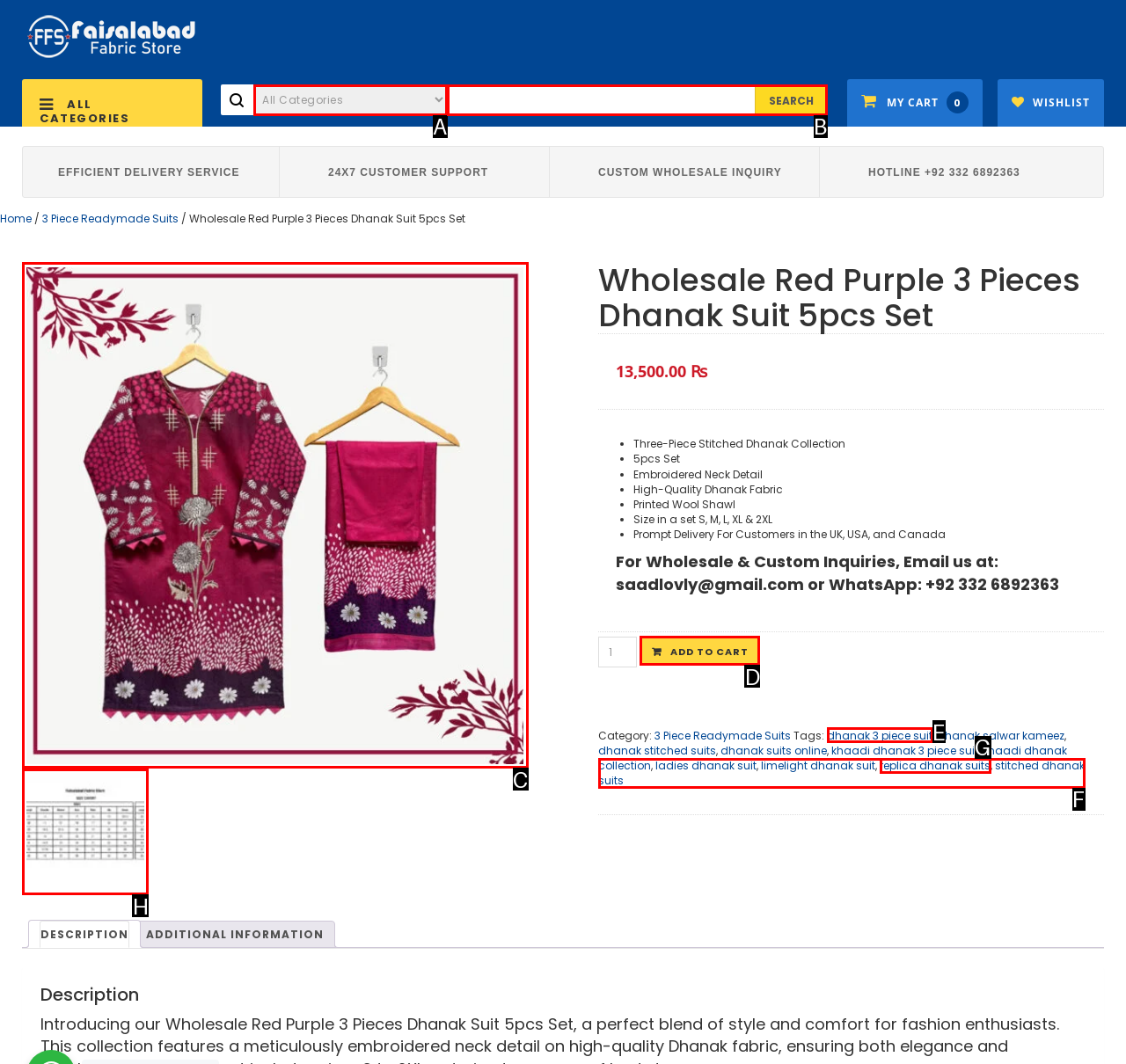Select the option I need to click to accomplish this task: View product details
Provide the letter of the selected choice from the given options.

C